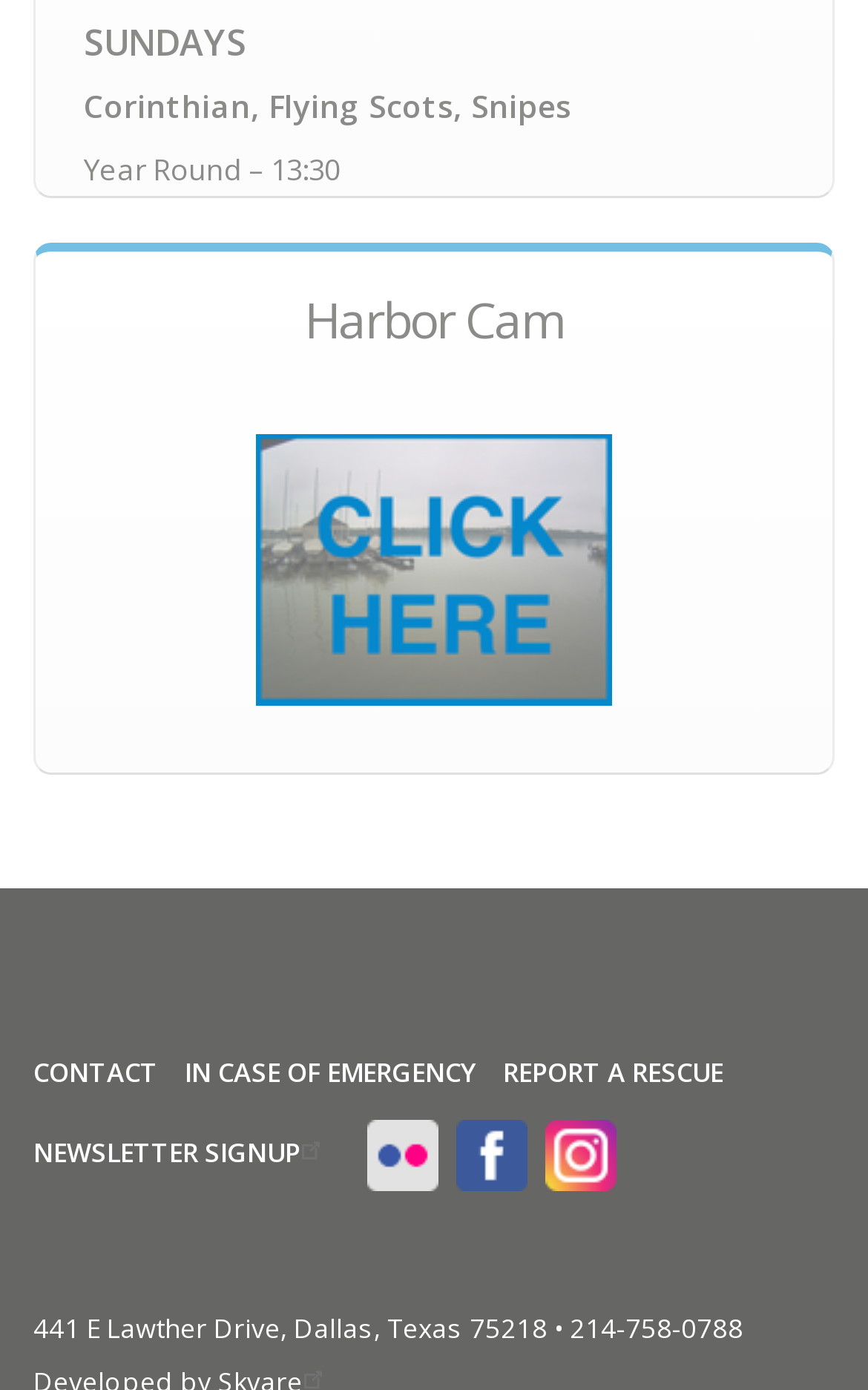Please identify the bounding box coordinates of the clickable area that will allow you to execute the instruction: "Sign up for the newsletter".

[0.038, 0.815, 0.382, 0.841]